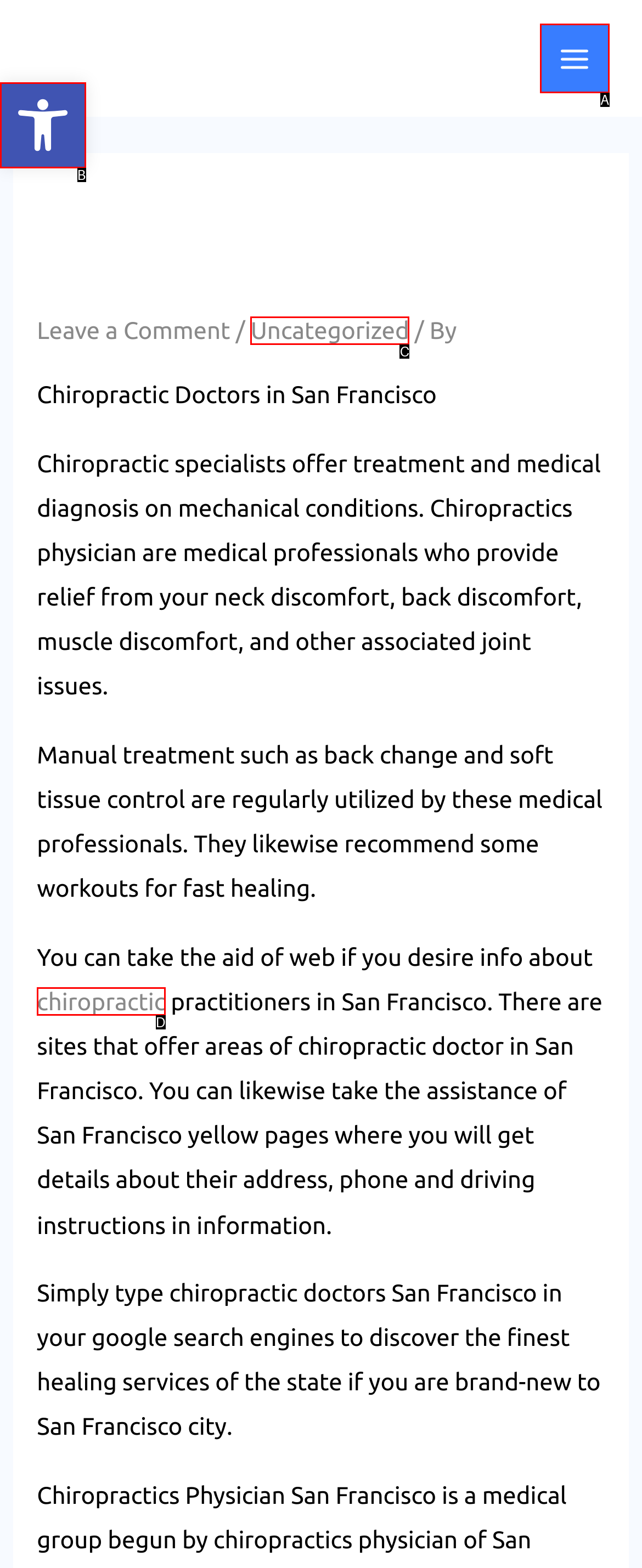Pick the HTML element that corresponds to the description: Open toolbar Accessibility Tools
Answer with the letter of the correct option from the given choices directly.

B